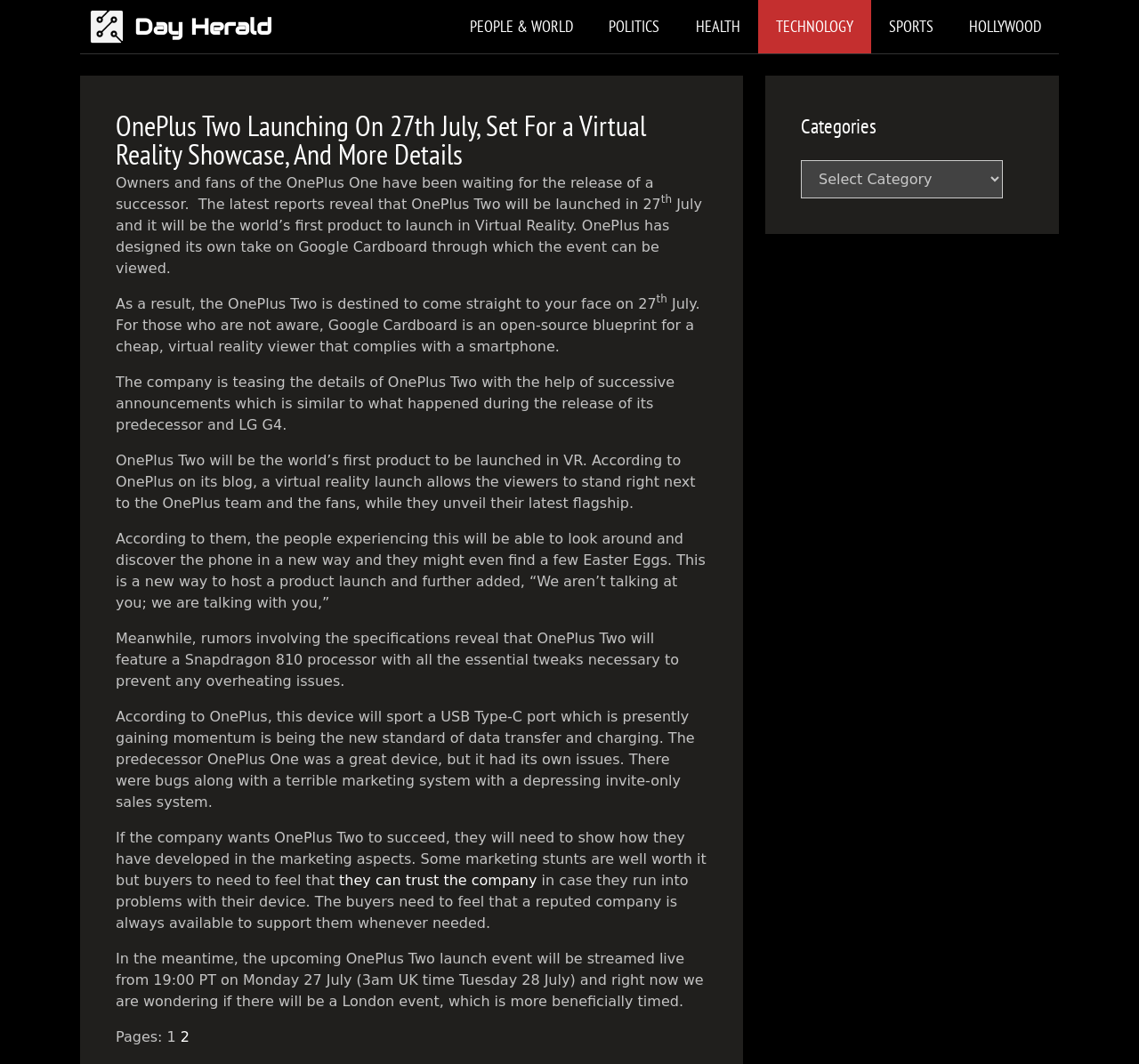Identify the text that serves as the heading for the webpage and generate it.

OnePlus Two Launching On 27th July, Set For a Virtual Reality Showcase, And More Details